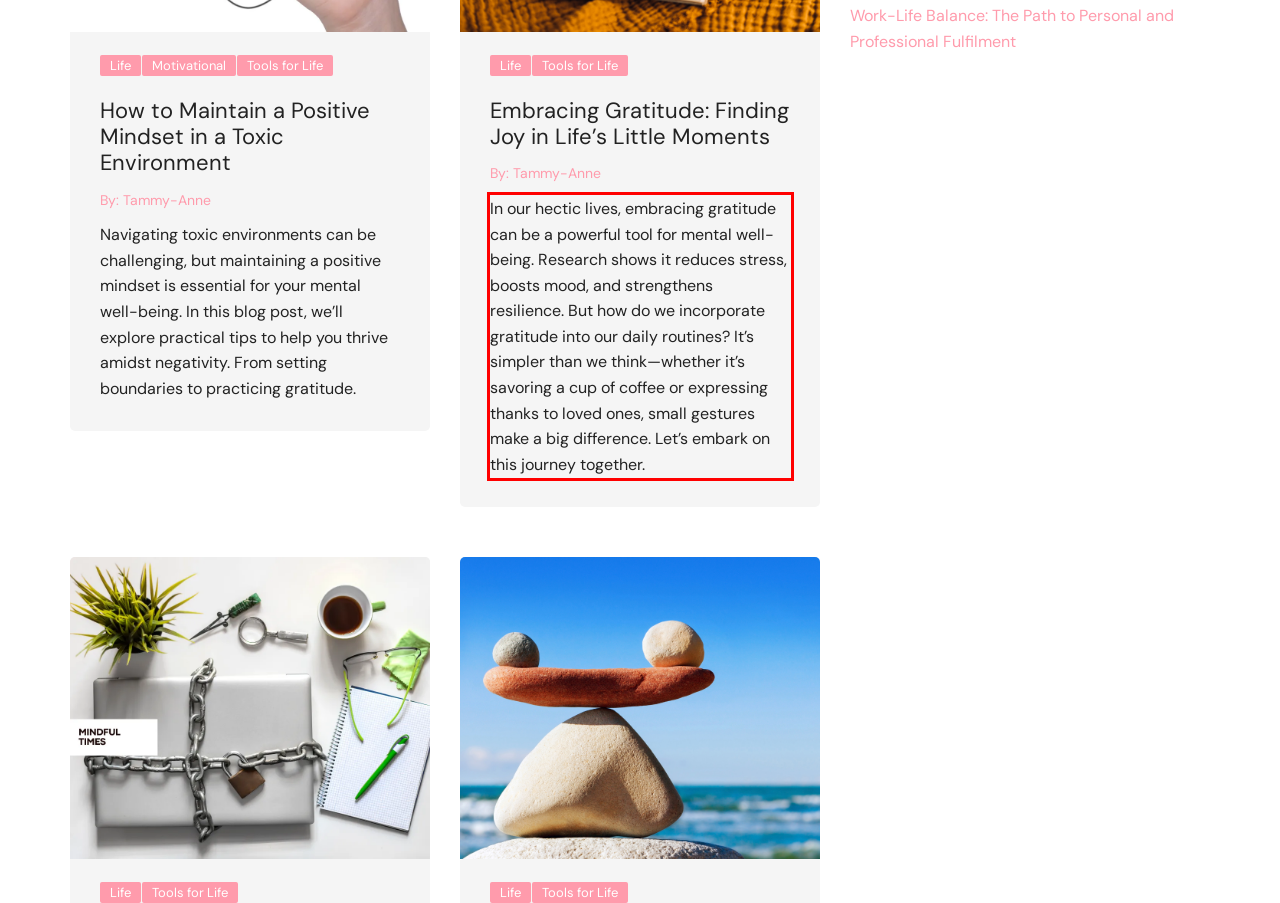You are given a webpage screenshot with a red bounding box around a UI element. Extract and generate the text inside this red bounding box.

In our hectic lives, embracing gratitude can be a powerful tool for mental well-being. Research shows it reduces stress, boosts mood, and strengthens resilience. But how do we incorporate gratitude into our daily routines? It’s simpler than we think—whether it’s savoring a cup of coffee or expressing thanks to loved ones, small gestures make a big difference. Let’s embark on this journey together.